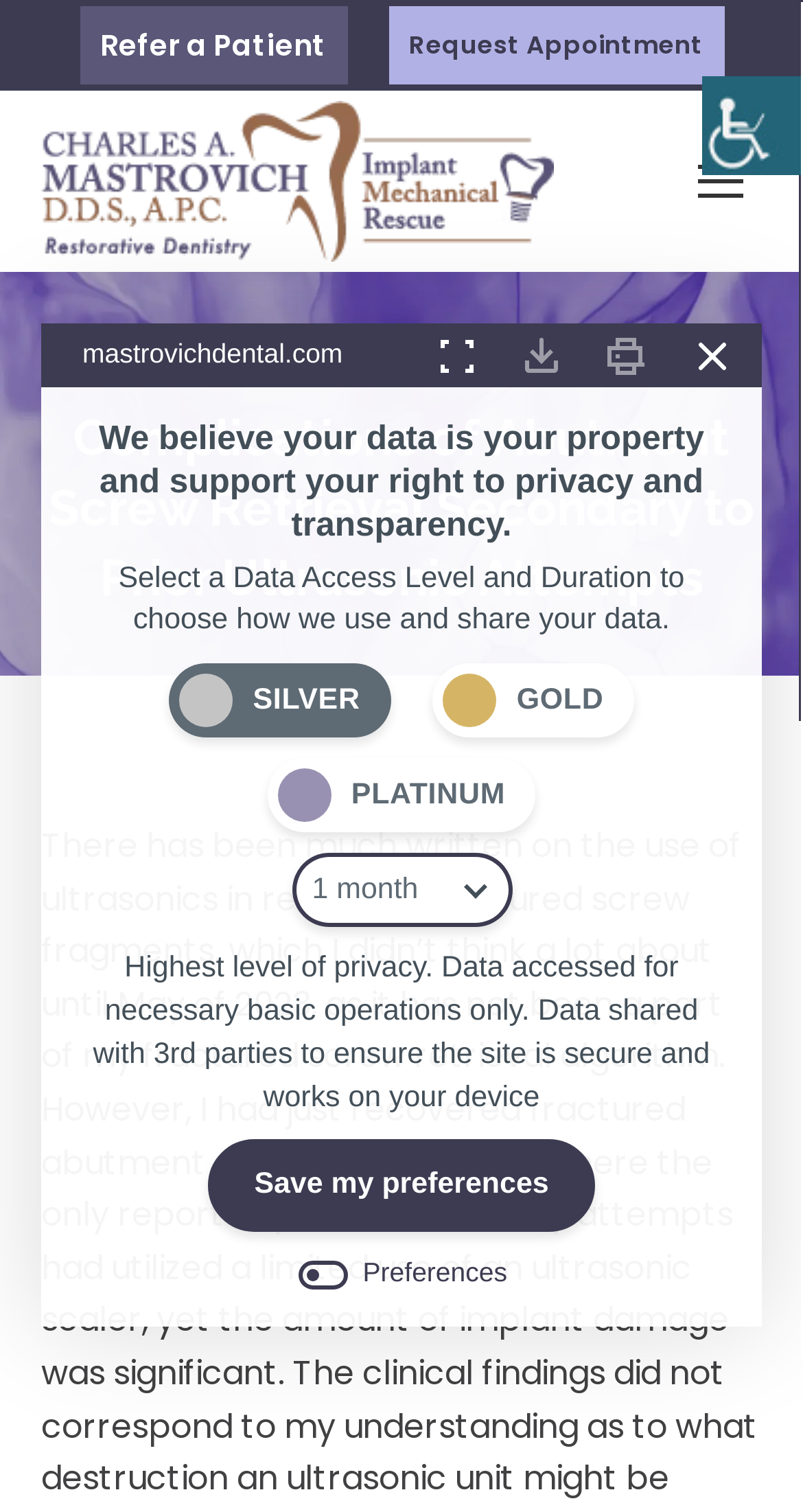Please identify the bounding box coordinates of the region to click in order to complete the task: "Open the 'Implant Mechanical Rescue' page". The coordinates must be four float numbers between 0 and 1, specified as [left, top, right, bottom].

[0.051, 0.06, 0.69, 0.18]